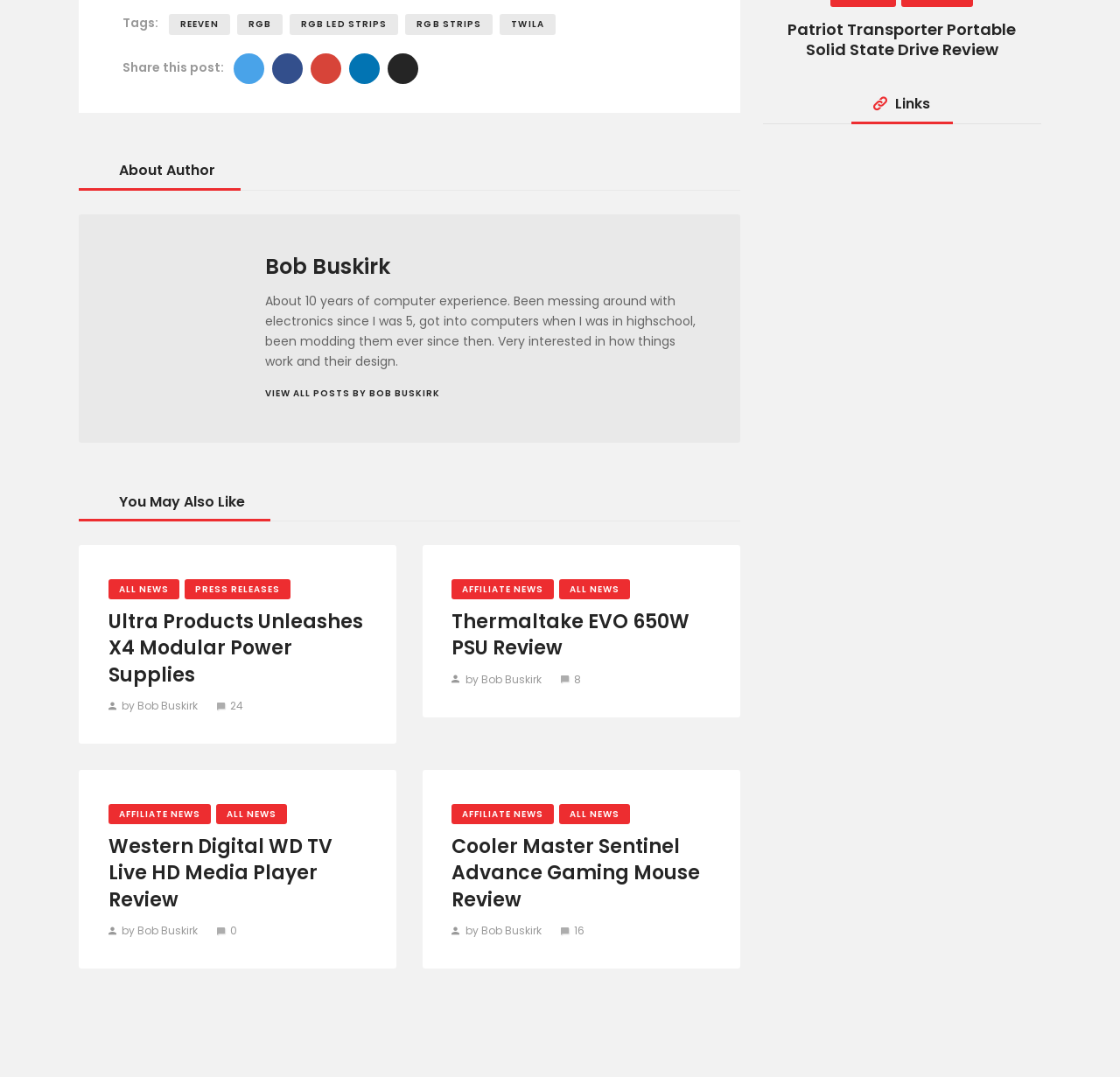Identify the bounding box coordinates of the part that should be clicked to carry out this instruction: "Check the 'Thermaltake EVO 650W PSU Review'".

[0.403, 0.565, 0.634, 0.615]